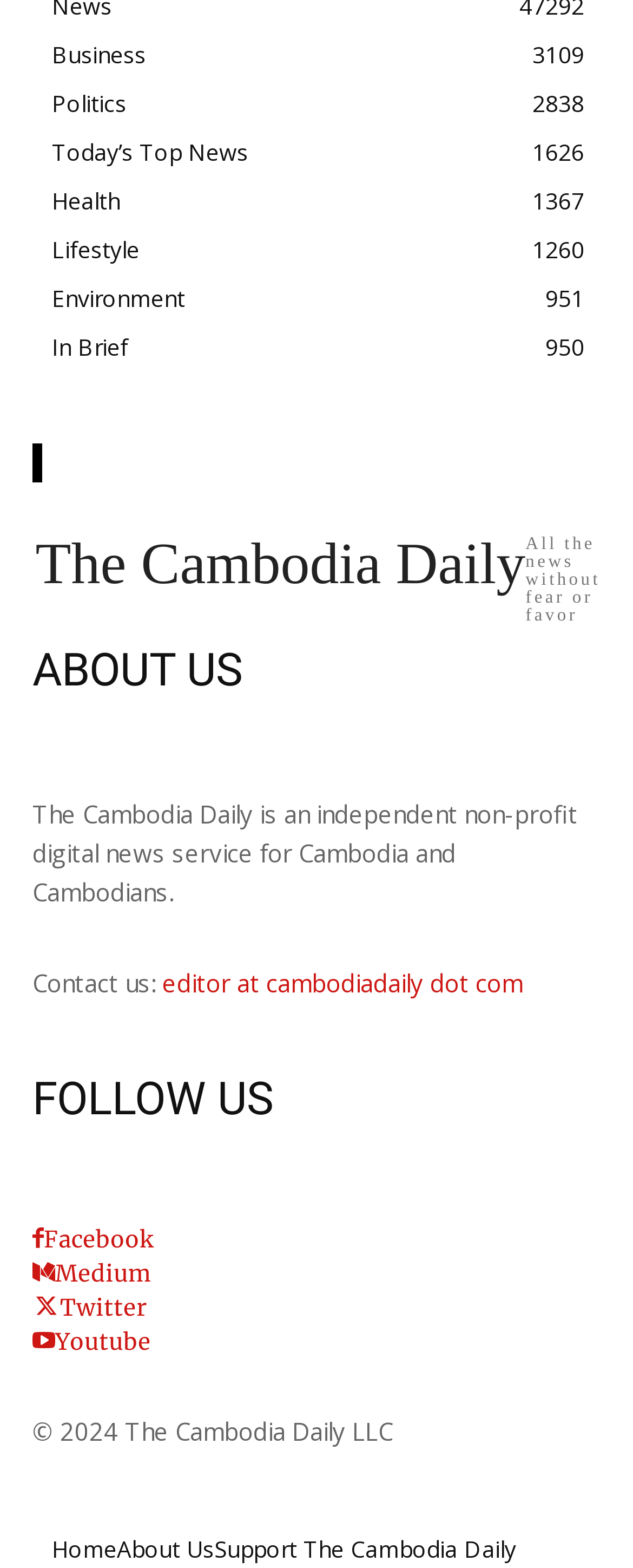From the image, can you give a detailed response to the question below:
How many social media platforms are listed?

The answer can be found by counting the number of link elements with social media platform icons, which are Facebook, Medium, Twitter, and Youtube.